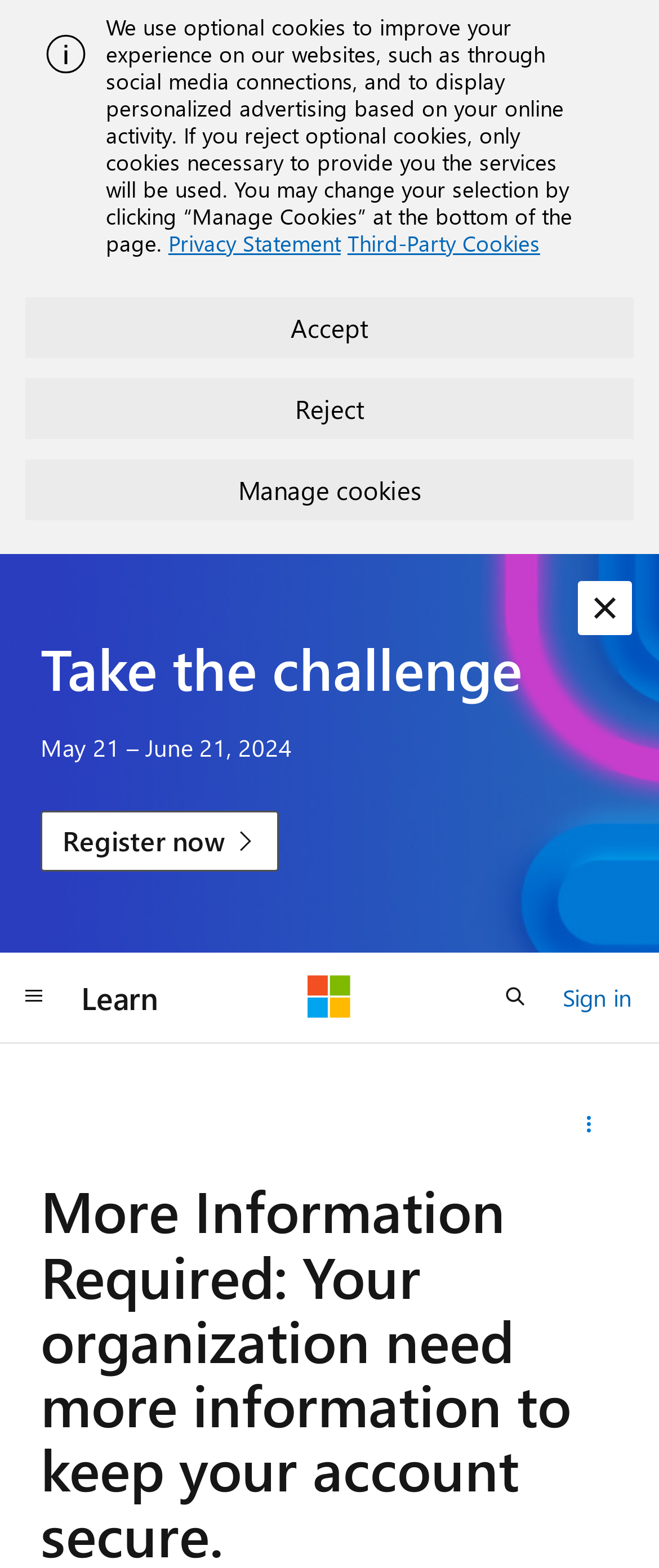Can you specify the bounding box coordinates for the region that should be clicked to fulfill this instruction: "Sign in to your account".

[0.854, 0.622, 0.959, 0.65]